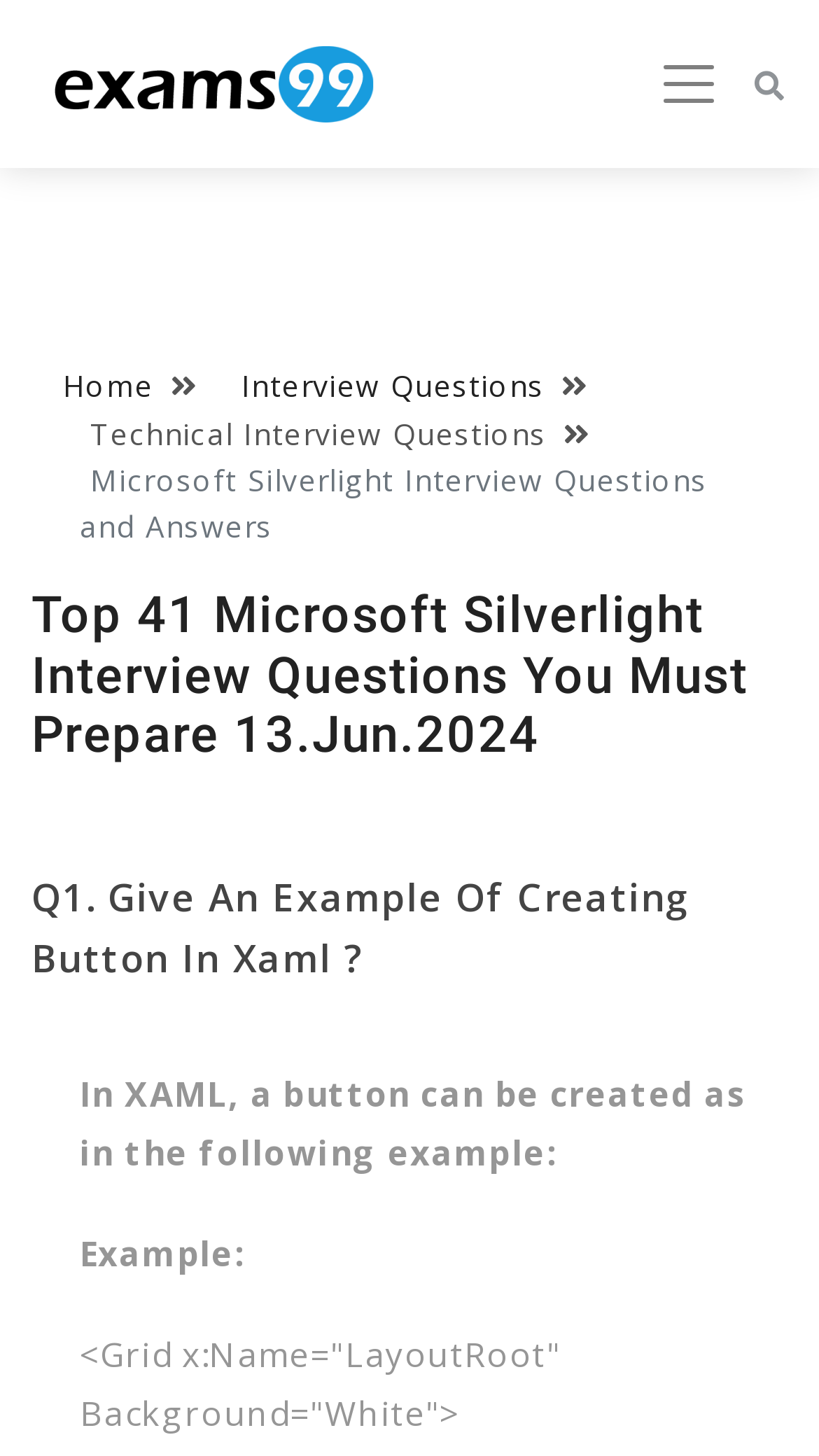Based on the visual content of the image, answer the question thoroughly: What is the website's logo?

The website's logo is an image located at the top left corner of the webpage, with a bounding box coordinate of [0.041, 0.029, 0.477, 0.087]. The logo is an image with the text 'Exams99.com'.